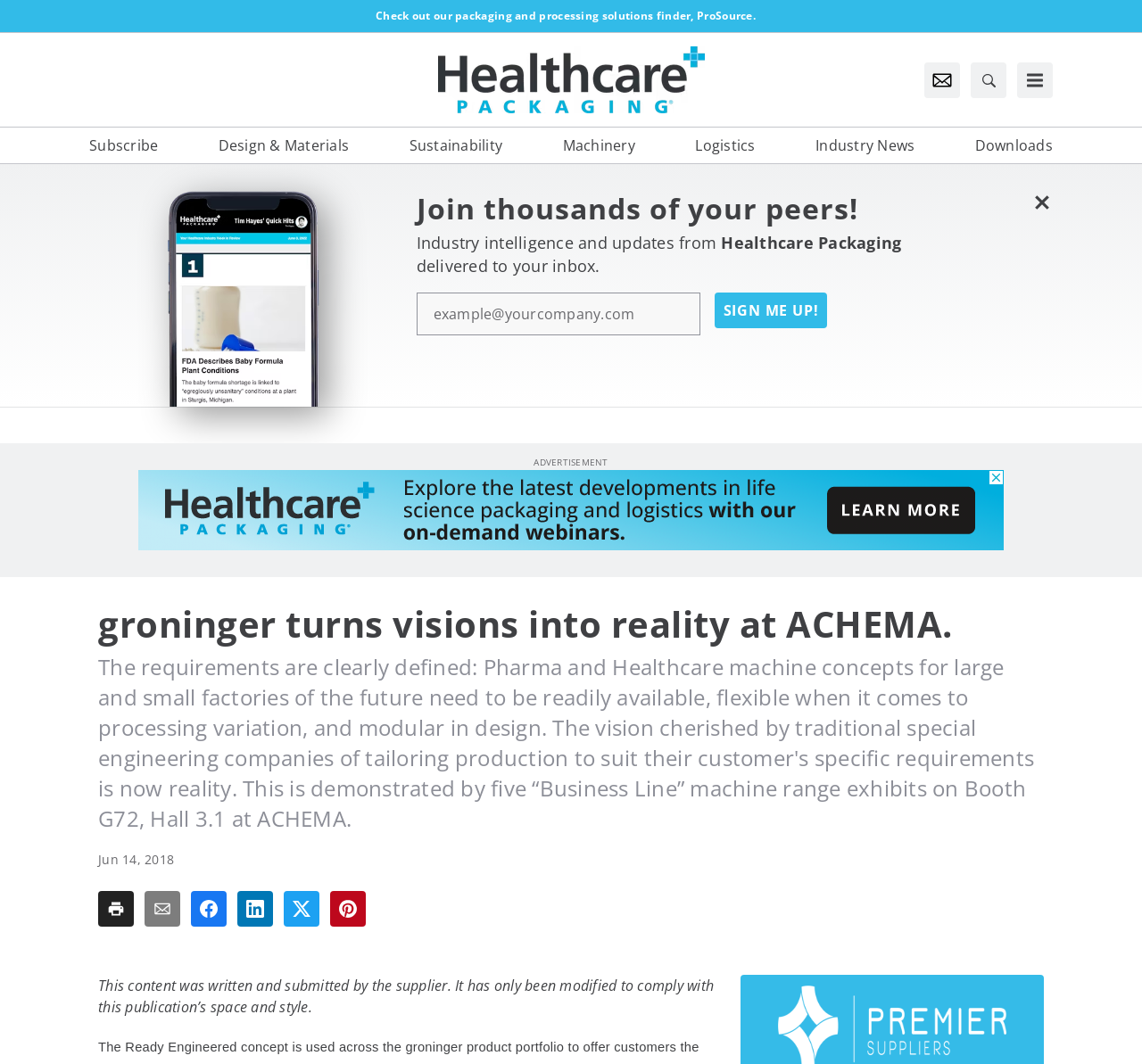Kindly respond to the following question with a single word or a brief phrase: 
What is the date mentioned in the webpage?

Jun 14, 2018